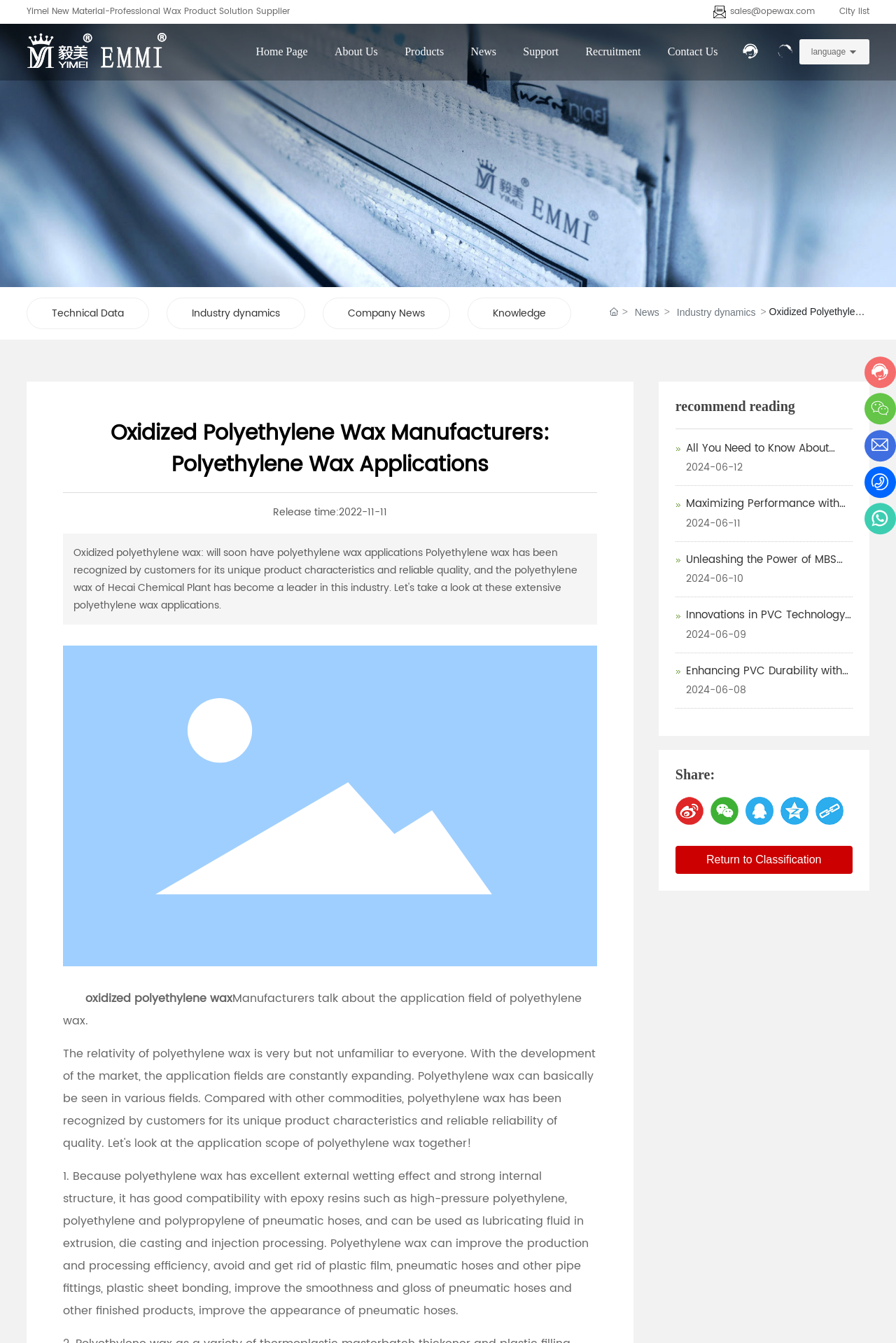Find the bounding box coordinates of the UI element according to this description: "sales@opewax.com".

[0.815, 0.004, 0.909, 0.014]